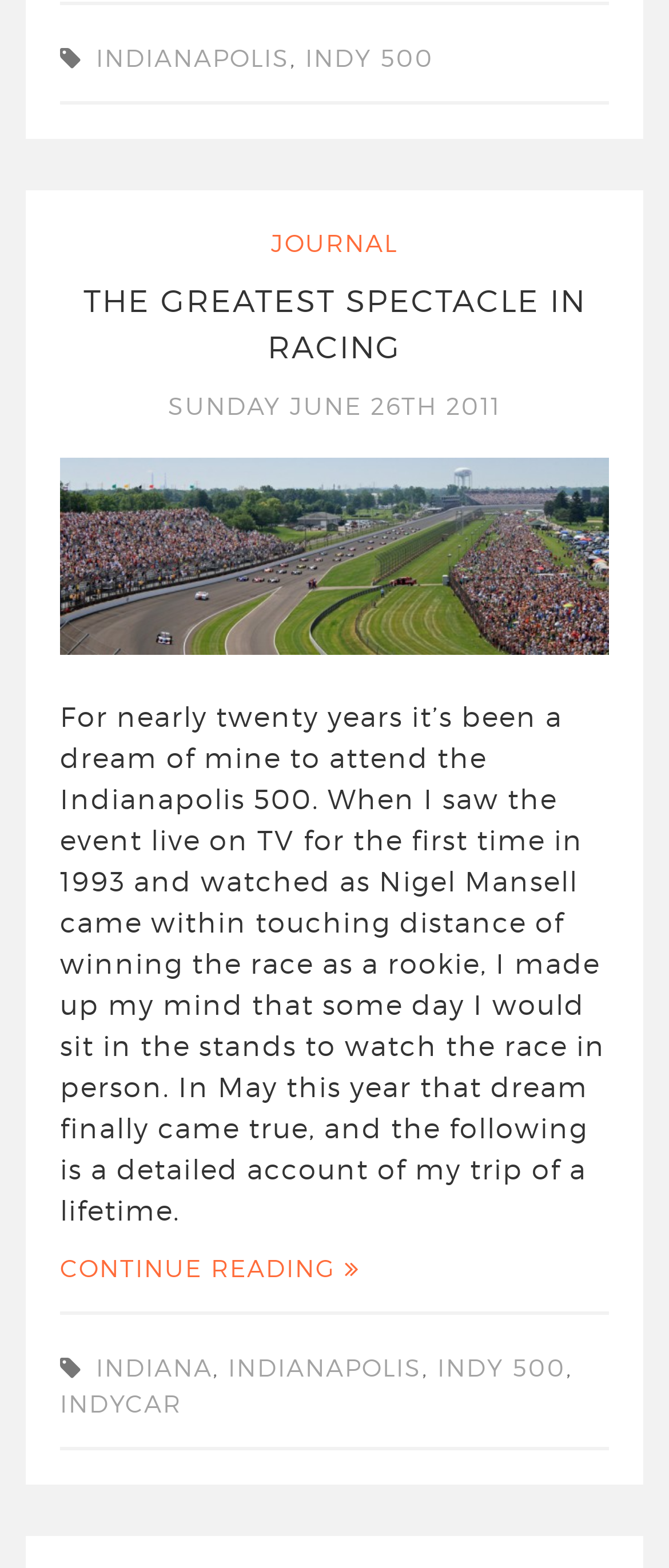What is the author's dream?
Please utilize the information in the image to give a detailed response to the question.

The author's dream is to attend the Indianapolis 500, which is mentioned in the text 'For nearly twenty years it’s been a dream of mine to attend the Indianapolis 500.' This suggests that the author has been wanting to attend this event for a long time.